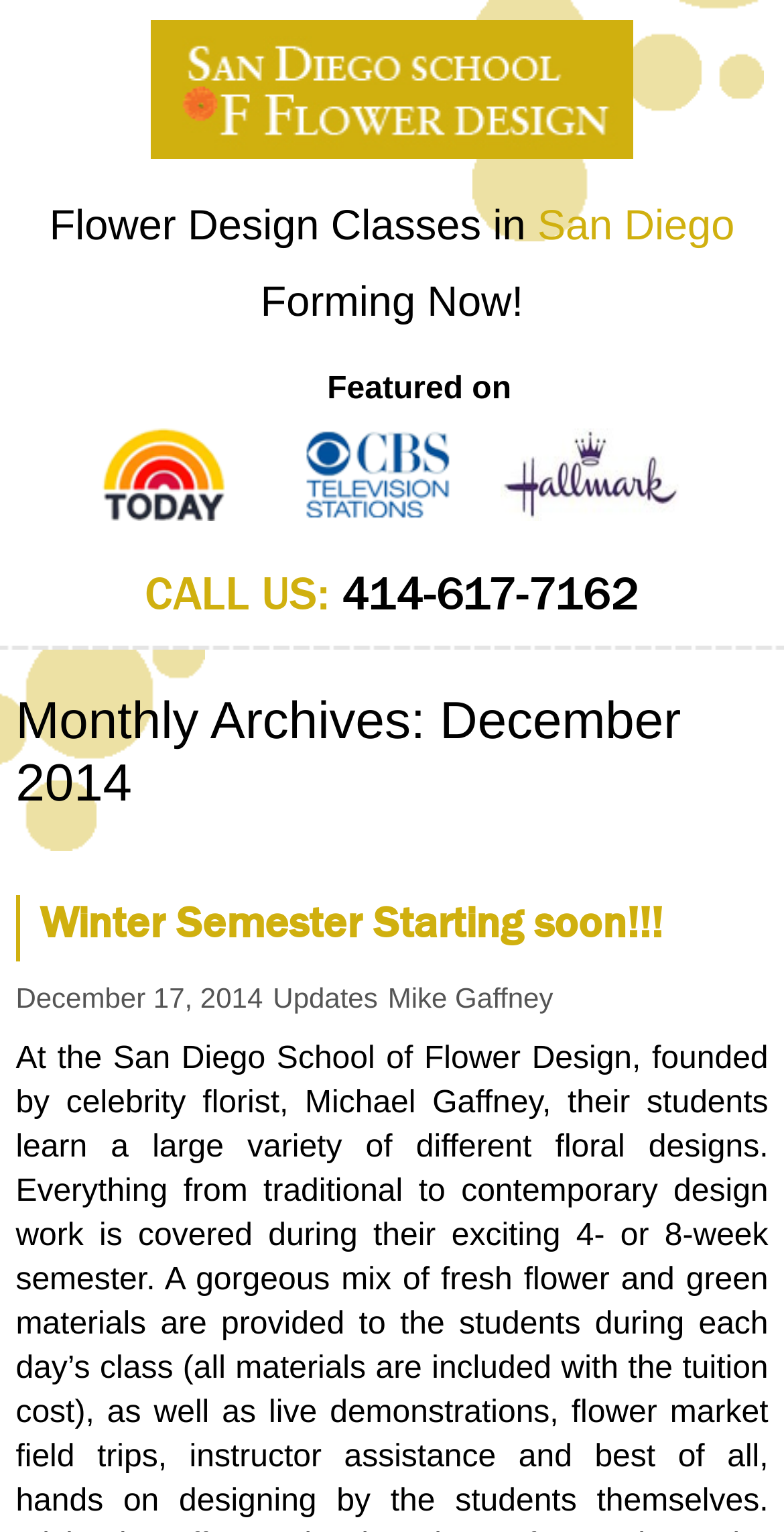Provide a comprehensive description of the webpage.

The webpage is about the San Diego School of Flower Design, specifically highlighting events and updates in December 2014. At the top, there is a link to the Miami School of Flower Design, accompanied by an image with the same name. 

Below this, a prominent heading announces that flower design classes are forming now in San Diego. To the right of this heading, there are three images arranged horizontally. 

Further down, a heading displays a phone number, "CALL US: 414-617-7162", which is also a clickable link. 

A horizontal separator divides the page, followed by a section with a heading that indicates monthly archives for December 2014. Below this, there is a heading that announces the start of the winter semester, accompanied by a link to the same topic. 

To the right of this, there are three links: one to a specific date, December 17, 2014, another to "Updates", and a third to "Mike Gaffney".